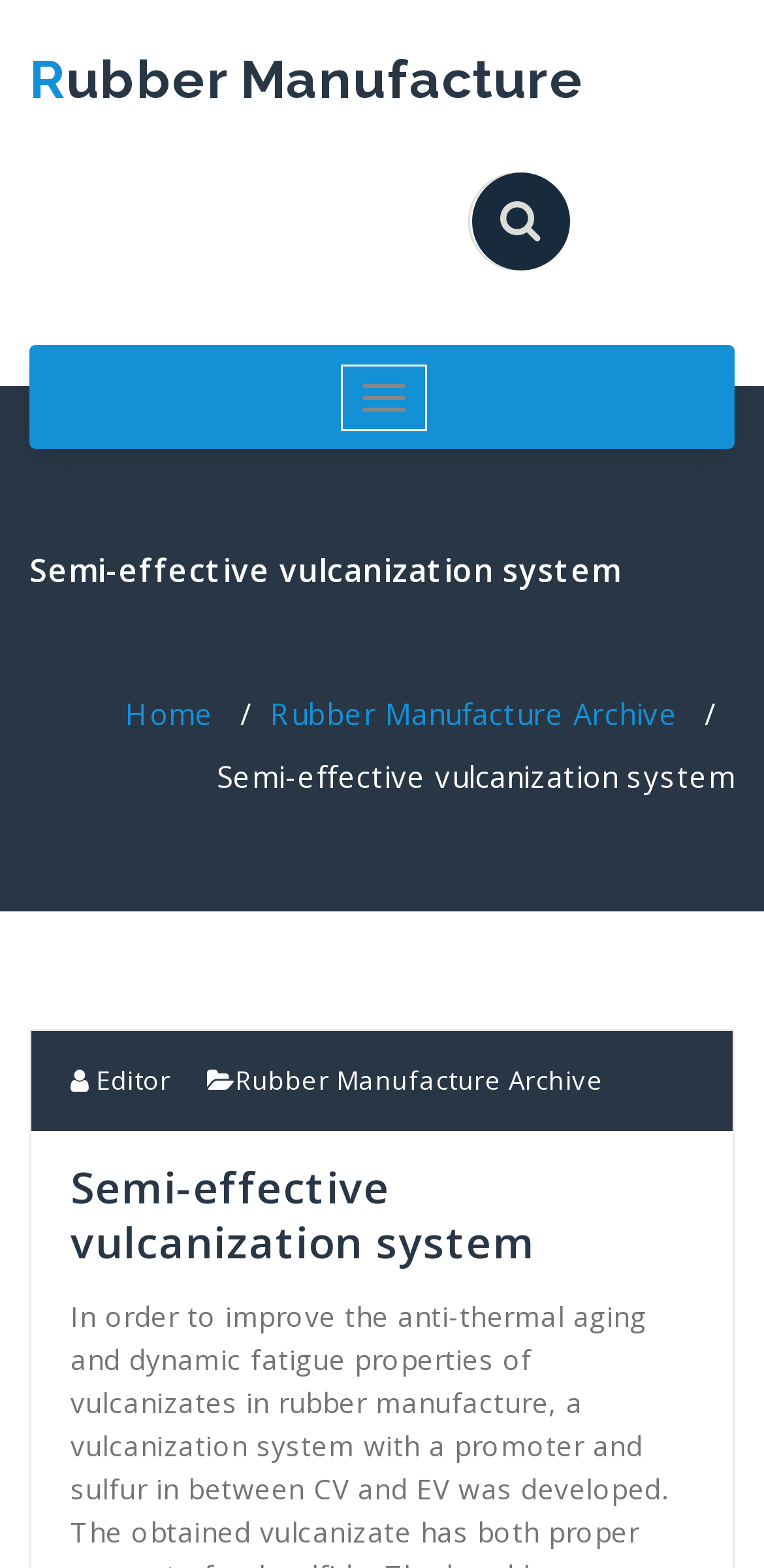Find the bounding box coordinates of the element's region that should be clicked in order to follow the given instruction: "Search for something". The coordinates should consist of four float numbers between 0 and 1, i.e., [left, top, right, bottom].

[0.612, 0.11, 0.745, 0.172]